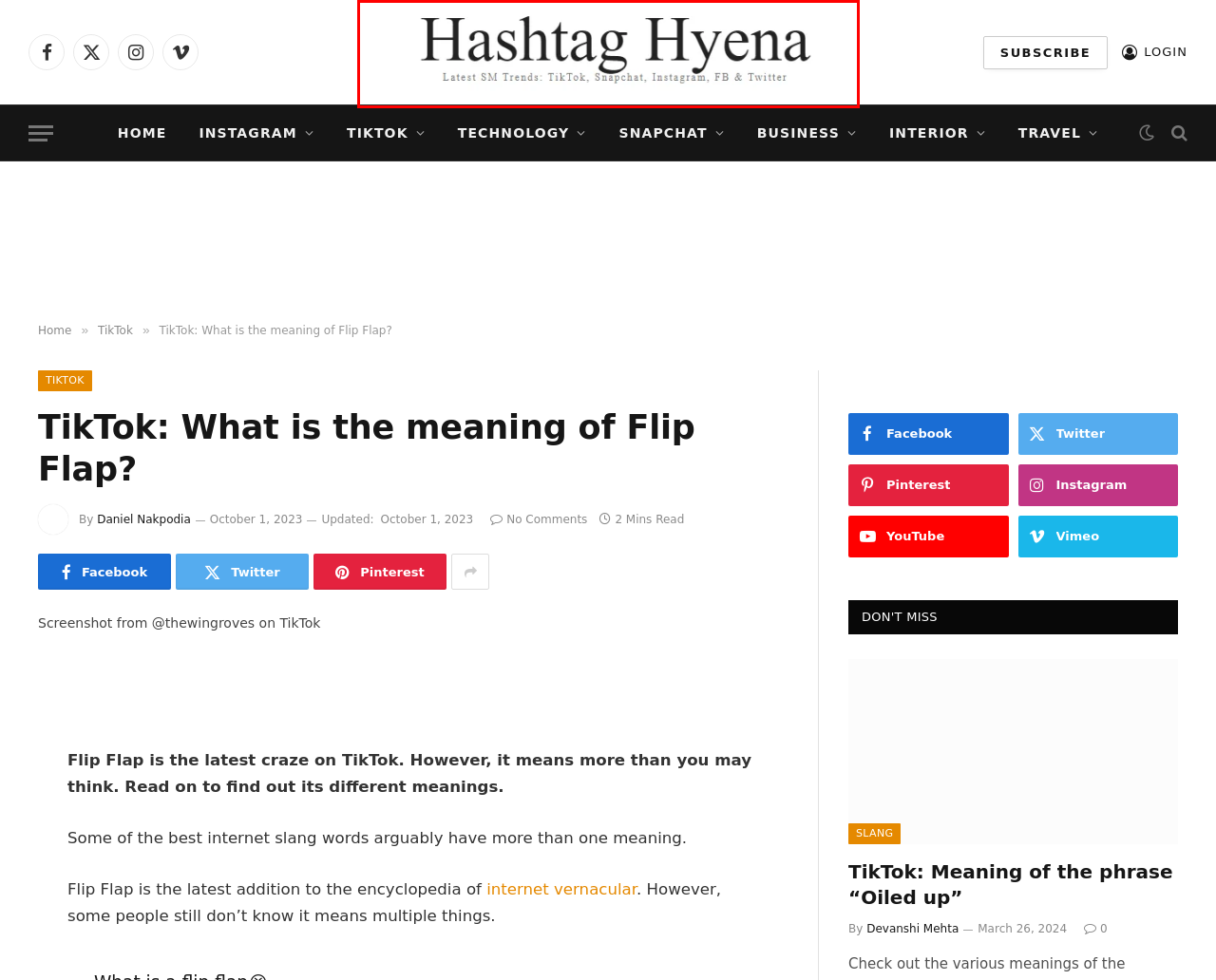With the provided webpage screenshot containing a red bounding box around a UI element, determine which description best matches the new webpage that appears after clicking the selected element. The choices are:
A. "Creating Beautiful Spaces: Interior Insights on Hashtag Hyena"
B. TikTok | Filters, Dances, Songs, Challenges, Videos, Recipes
C. Devanshi Mehta, Author at Hashtag Hyena
D. "Hashtag Hyena: Unleashing the Power of Social Media Trends"
E. Travel | Hashtag Hyena
F. Snapchat | Challenges, Filters, How-to, Meaning | Hashtag Hyena
G. Daniel Nakpodia, Author at Hashtag Hyena
H. "Innovate, Elevate, Succeed: Business Insights on Hashtag Hyena"

D